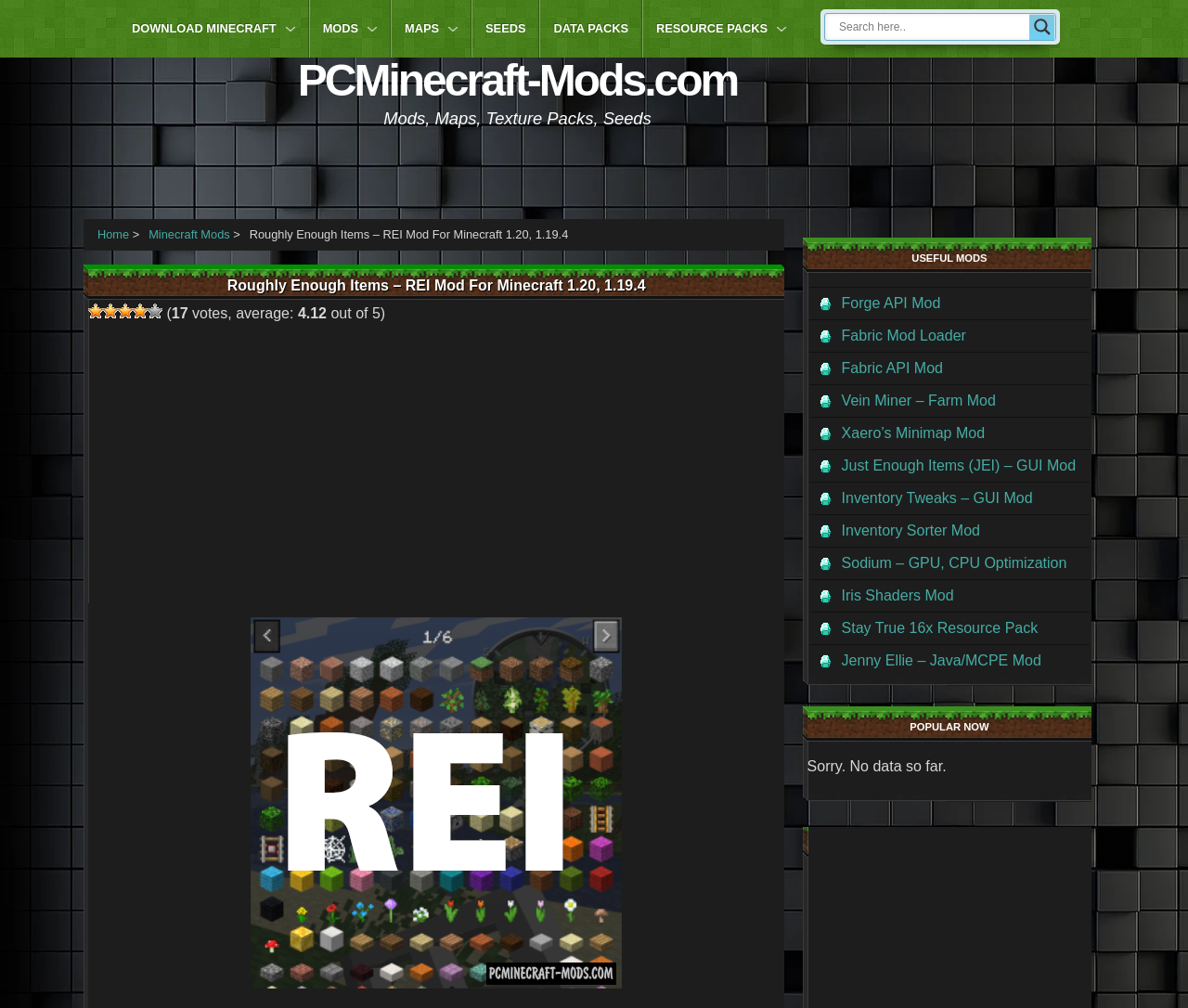Show the bounding box coordinates for the element that needs to be clicked to execute the following instruction: "Download Roughly Enough Items mod". Provide the coordinates in the form of four float numbers between 0 and 1, i.e., [left, top, right, bottom].

[0.261, 0.0, 0.328, 0.057]